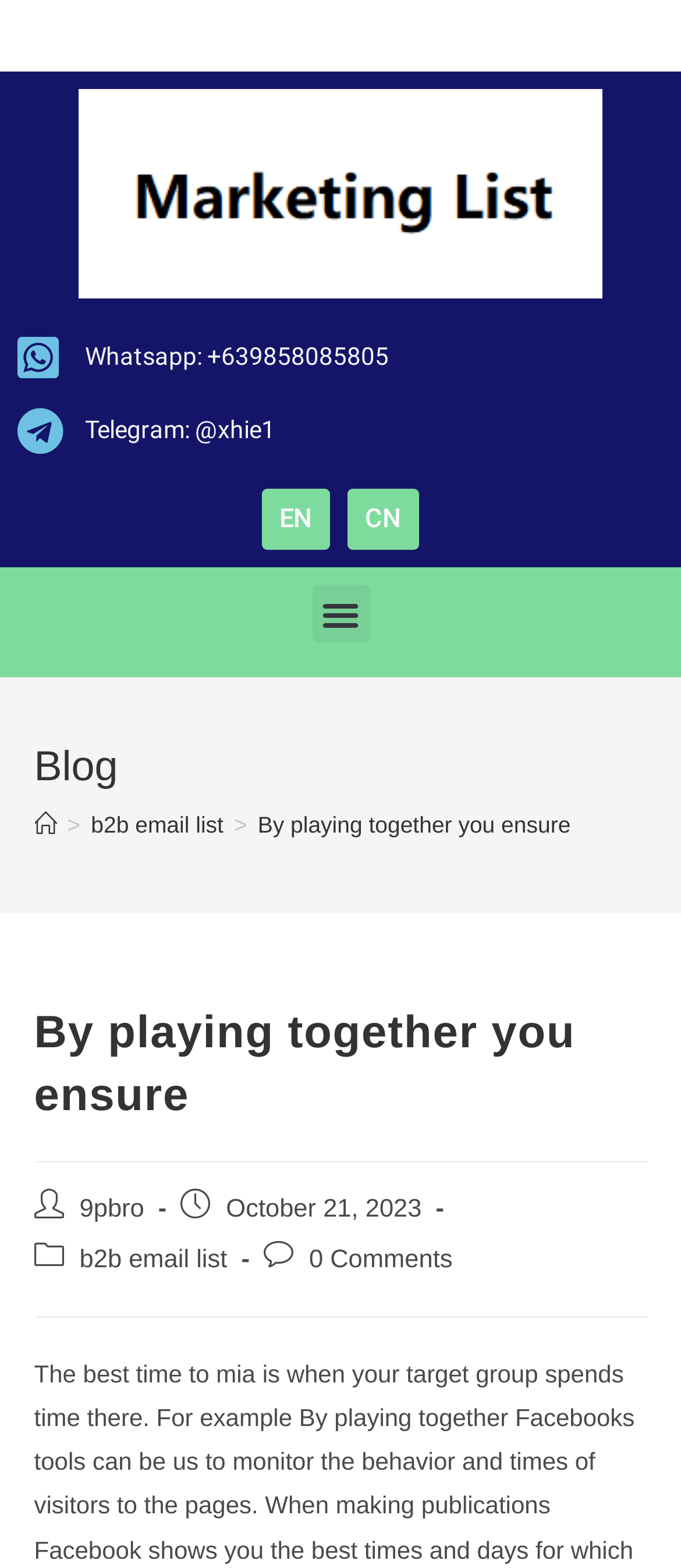Based on the element description, predict the bounding box coordinates (top-left x, top-left y, bottom-right x, bottom-right y) for the UI element in the screenshot: Telegram: @xhie1

[0.026, 0.259, 0.974, 0.289]